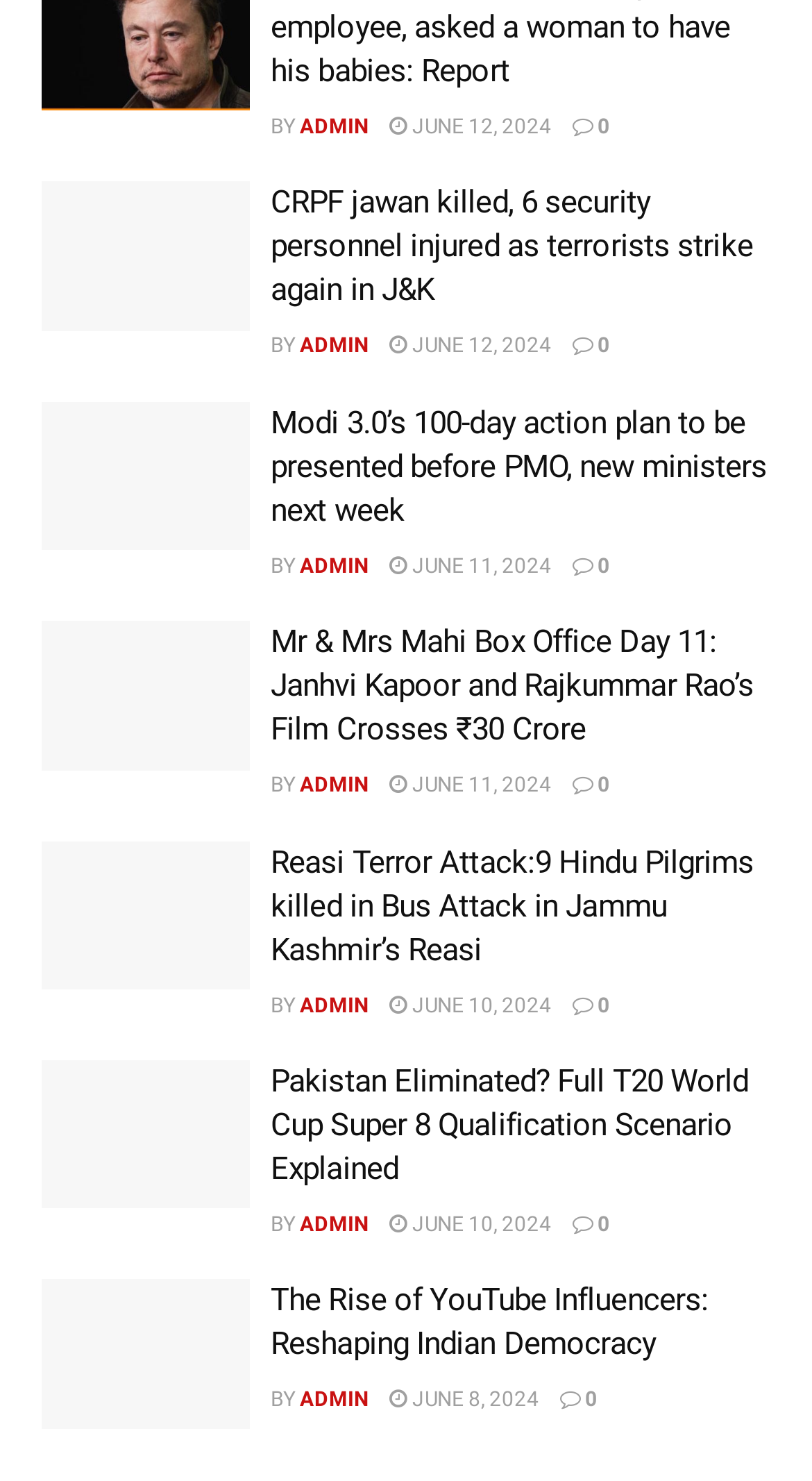Locate the bounding box coordinates of the clickable area to execute the instruction: "Read article about CRPF Man Killed, 6 Injured As Terrorists Strike Again In J&K". Provide the coordinates as four float numbers between 0 and 1, represented as [left, top, right, bottom].

[0.051, 0.123, 0.308, 0.223]